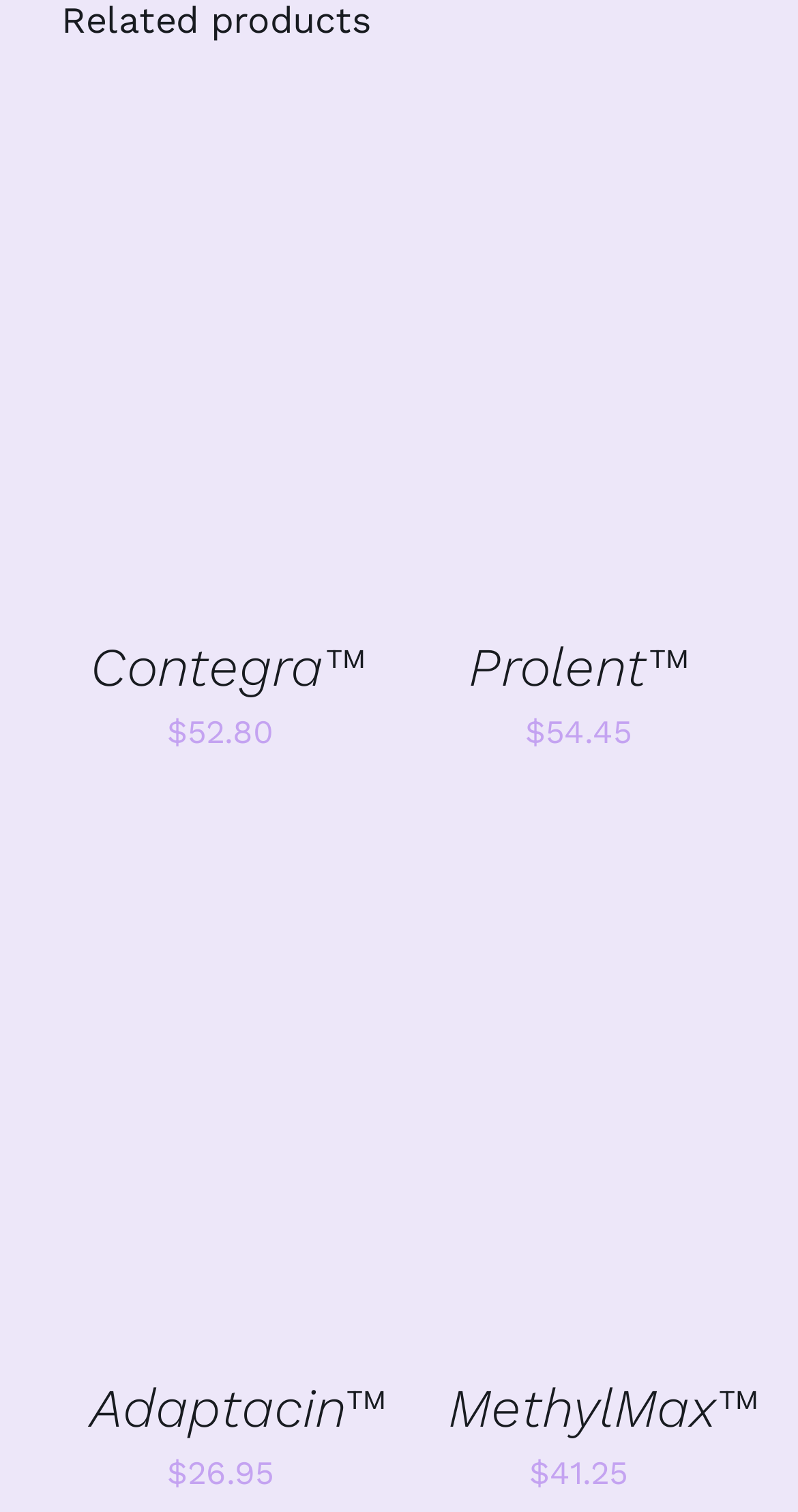How many 'Add to cart' buttons are there on this page?
Use the image to answer the question with a single word or phrase.

4